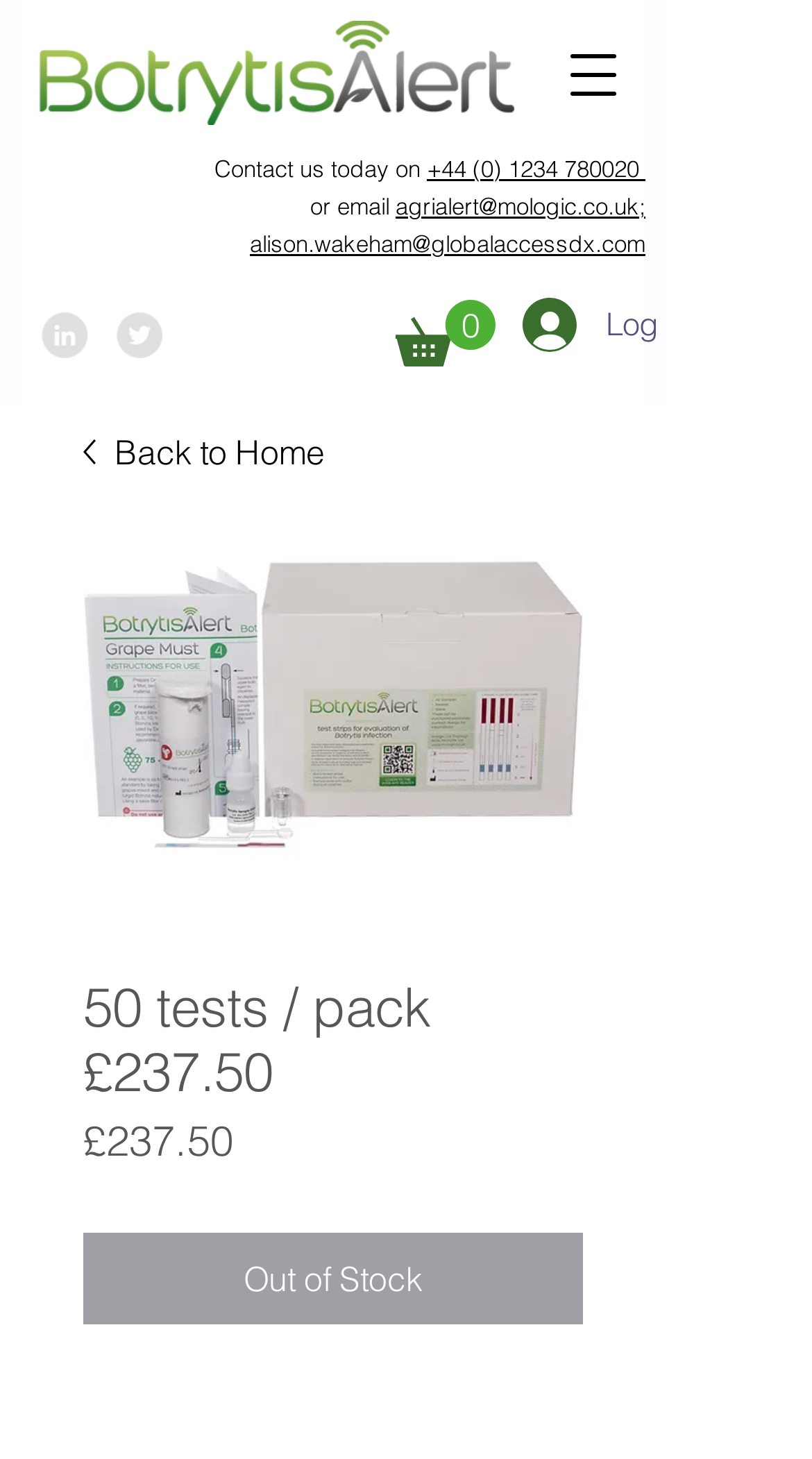Please identify the coordinates of the bounding box that should be clicked to fulfill this instruction: "Open navigation menu".

[0.667, 0.016, 0.795, 0.087]